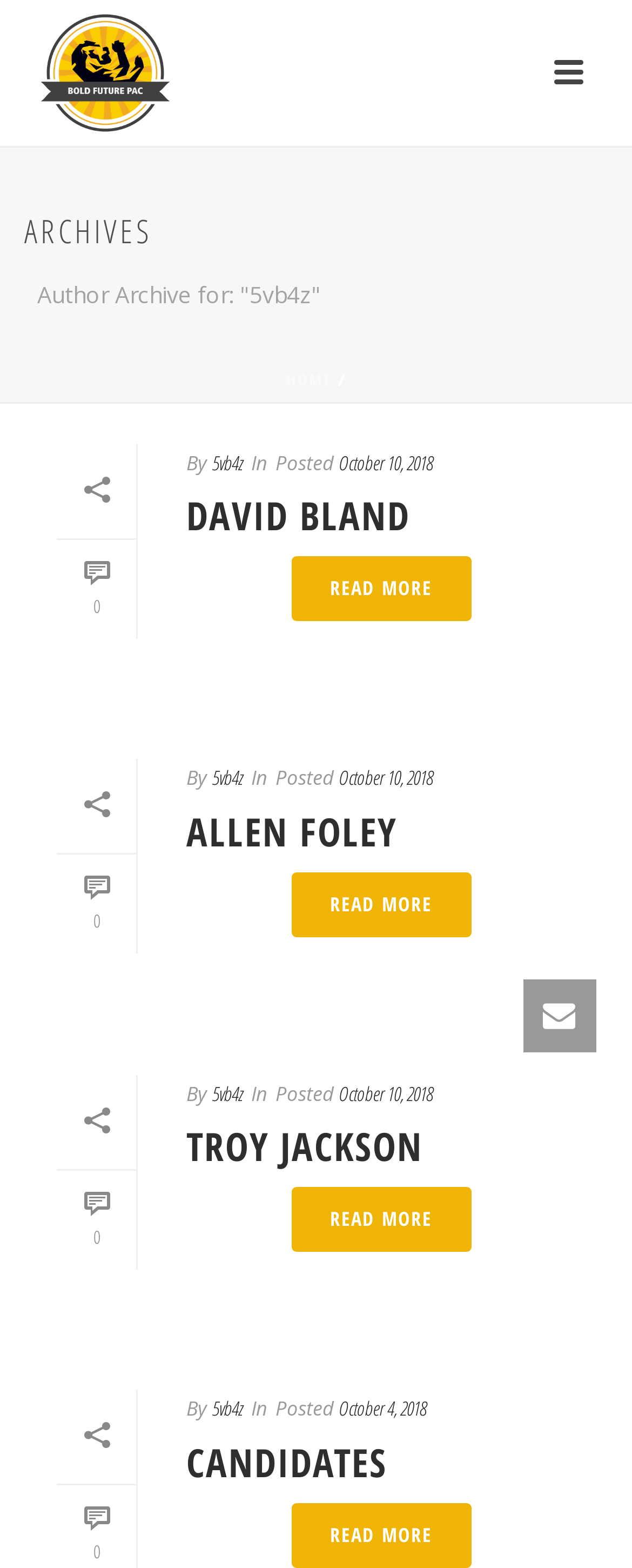Please respond to the question using a single word or phrase:
What is the purpose of the 'READ MORE' links?

To read more about the article